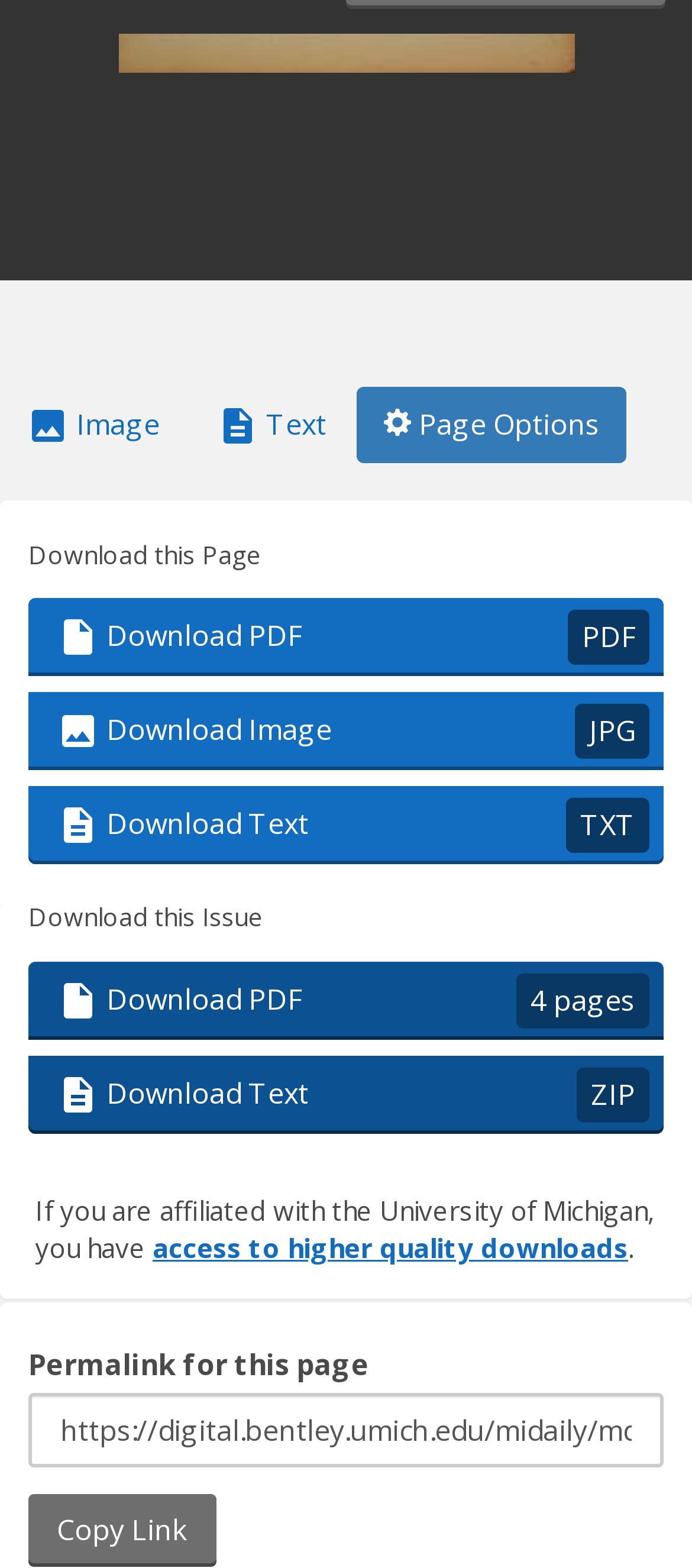How many pages are in the downloadable issue?
Analyze the screenshot and provide a detailed answer to the question.

The downloadable issue has 4 pages, as indicated by the 'Download PDF 4 pages' link.